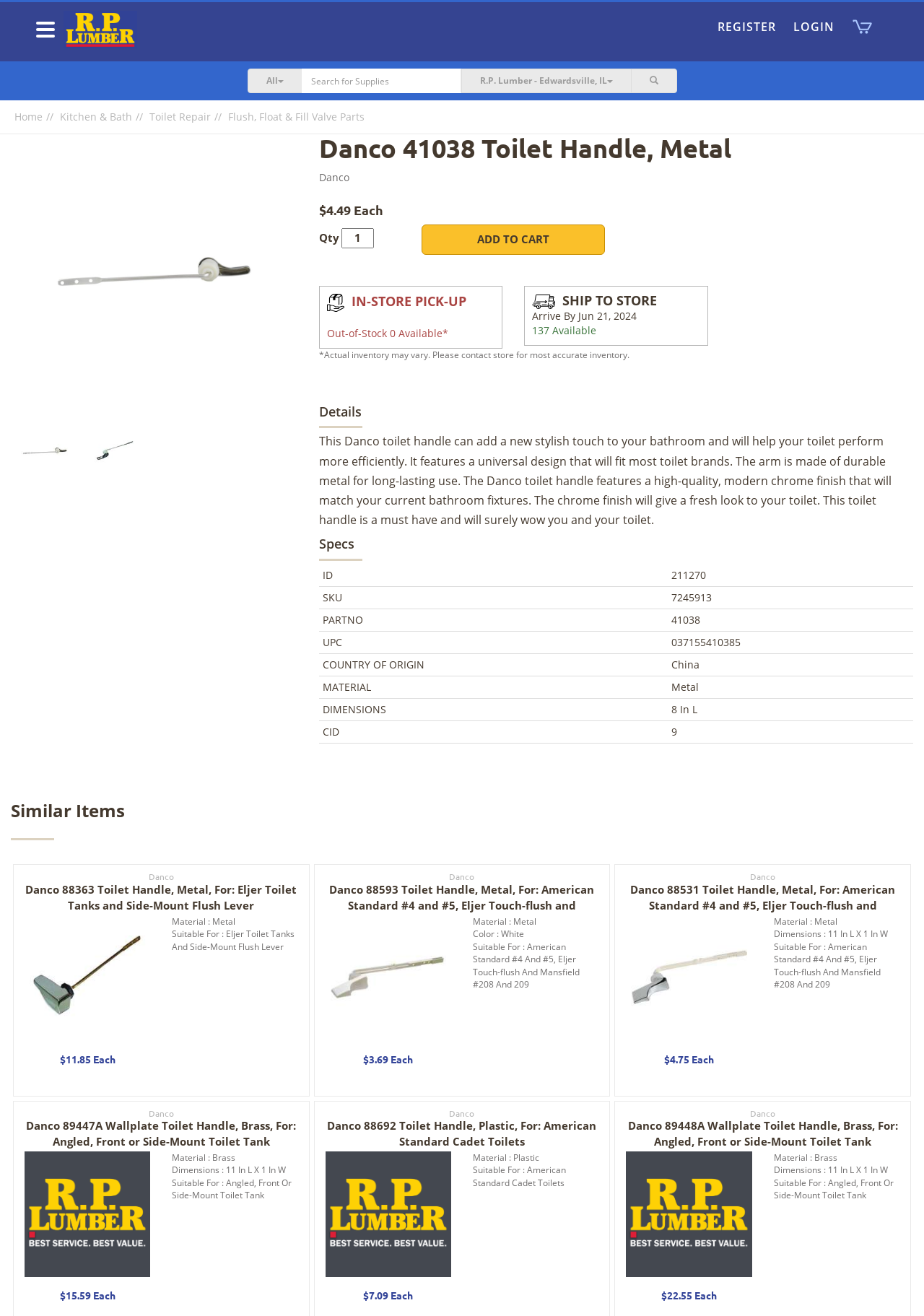Locate the bounding box of the UI element described by: "Toggle navigation" in the given webpage screenshot.

[0.034, 0.015, 0.065, 0.03]